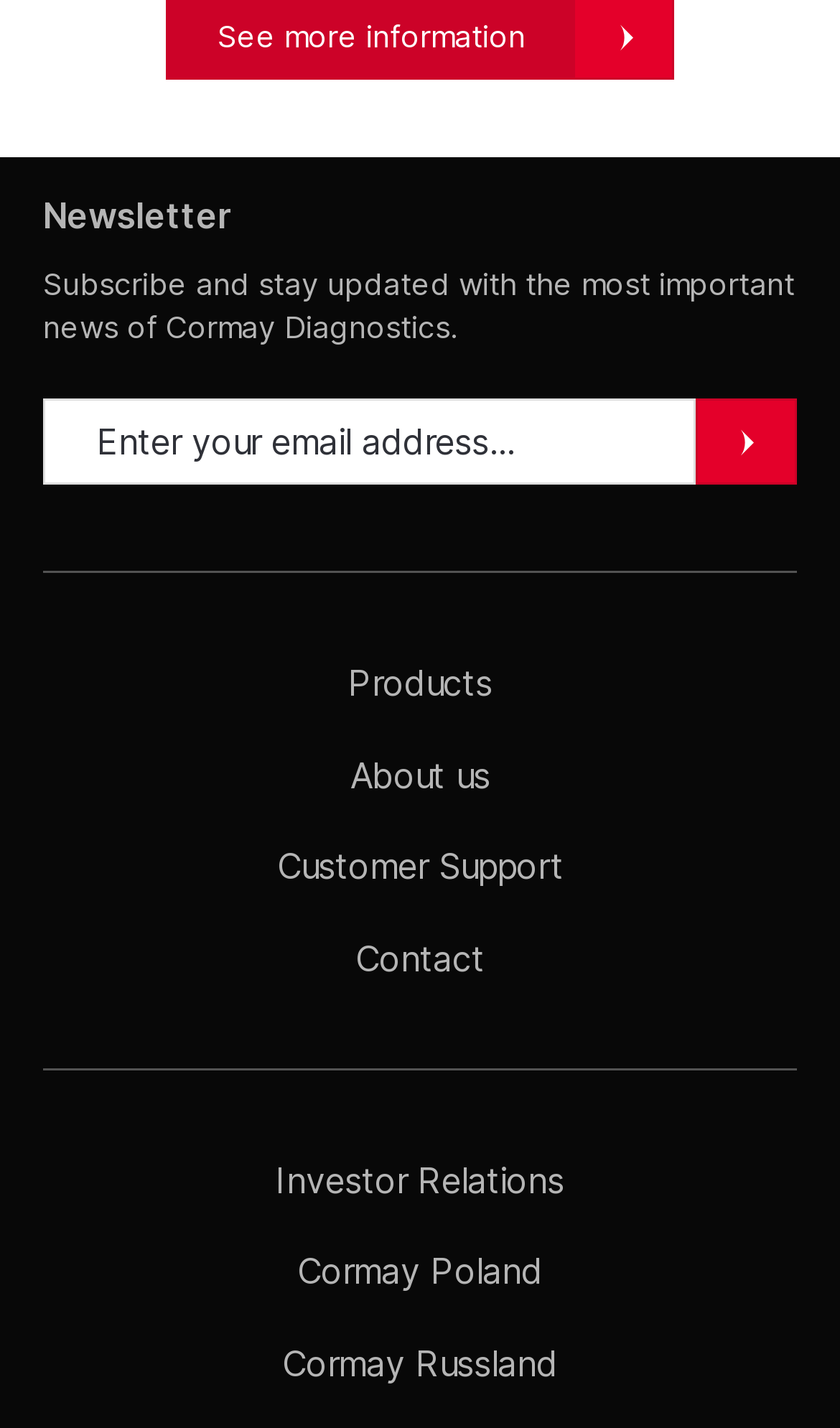Please mark the clickable region by giving the bounding box coordinates needed to complete this instruction: "Subscribe to the newsletter".

[0.051, 0.28, 0.828, 0.34]